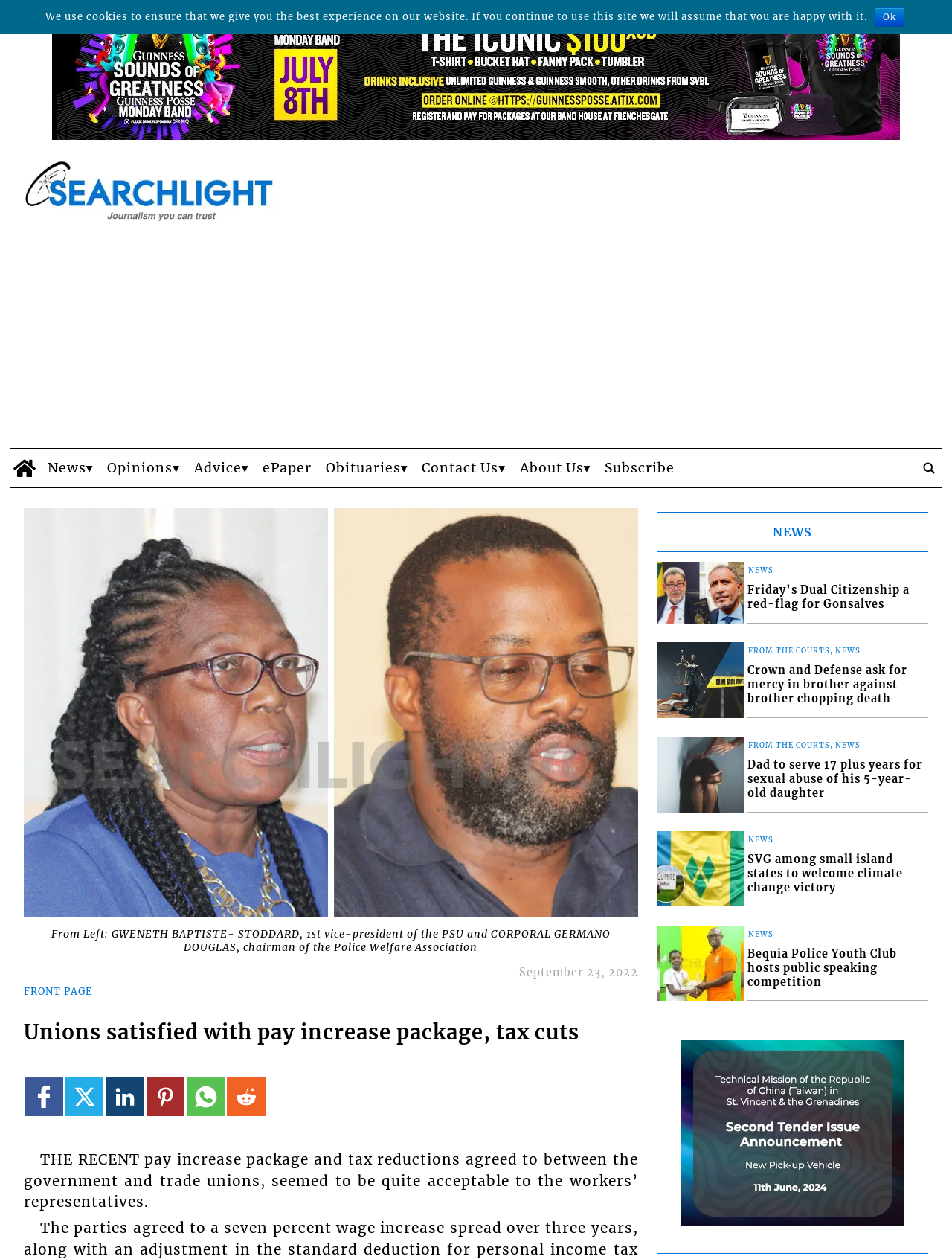Please identify the coordinates of the bounding box that should be clicked to fulfill this instruction: "View the 'Friday’s Dual Citizenship a red-flag for Gonsalves' article".

[0.69, 0.499, 0.975, 0.548]